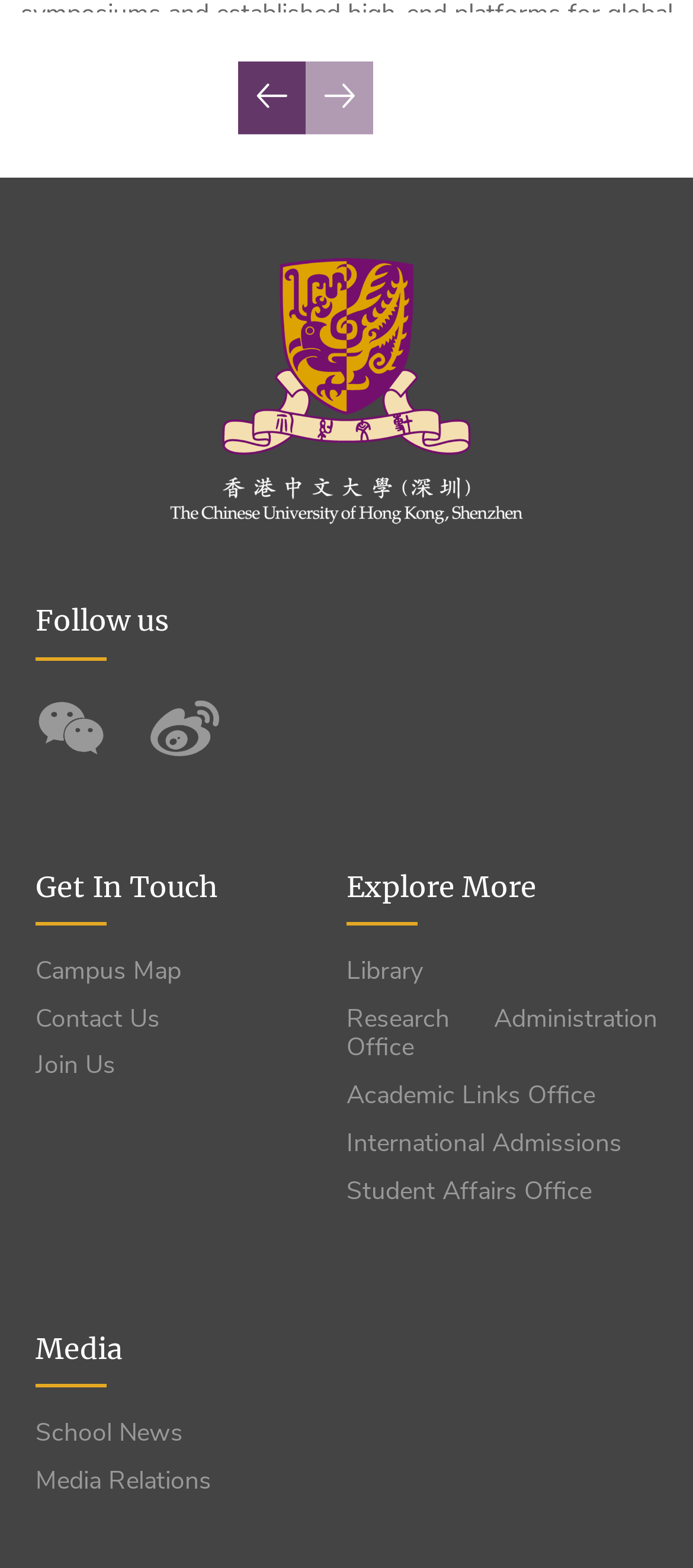Locate the UI element described as follows: "V". Return the bounding box coordinates as four float numbers between 0 and 1 in the order [left, top, right, bottom].

None